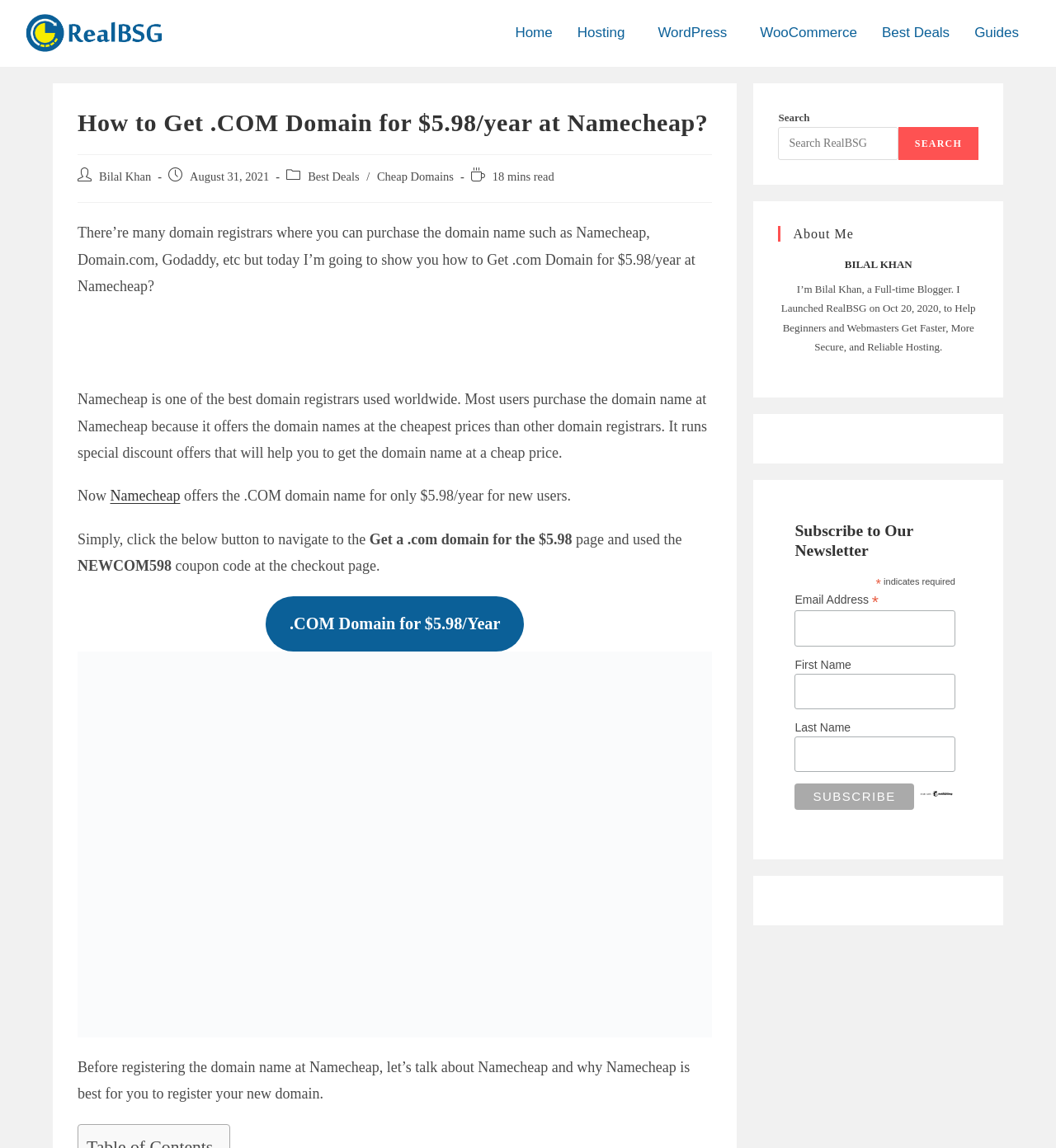Locate the bounding box coordinates of the area where you should click to accomplish the instruction: "Click the 'Best Deals' link".

[0.292, 0.148, 0.34, 0.159]